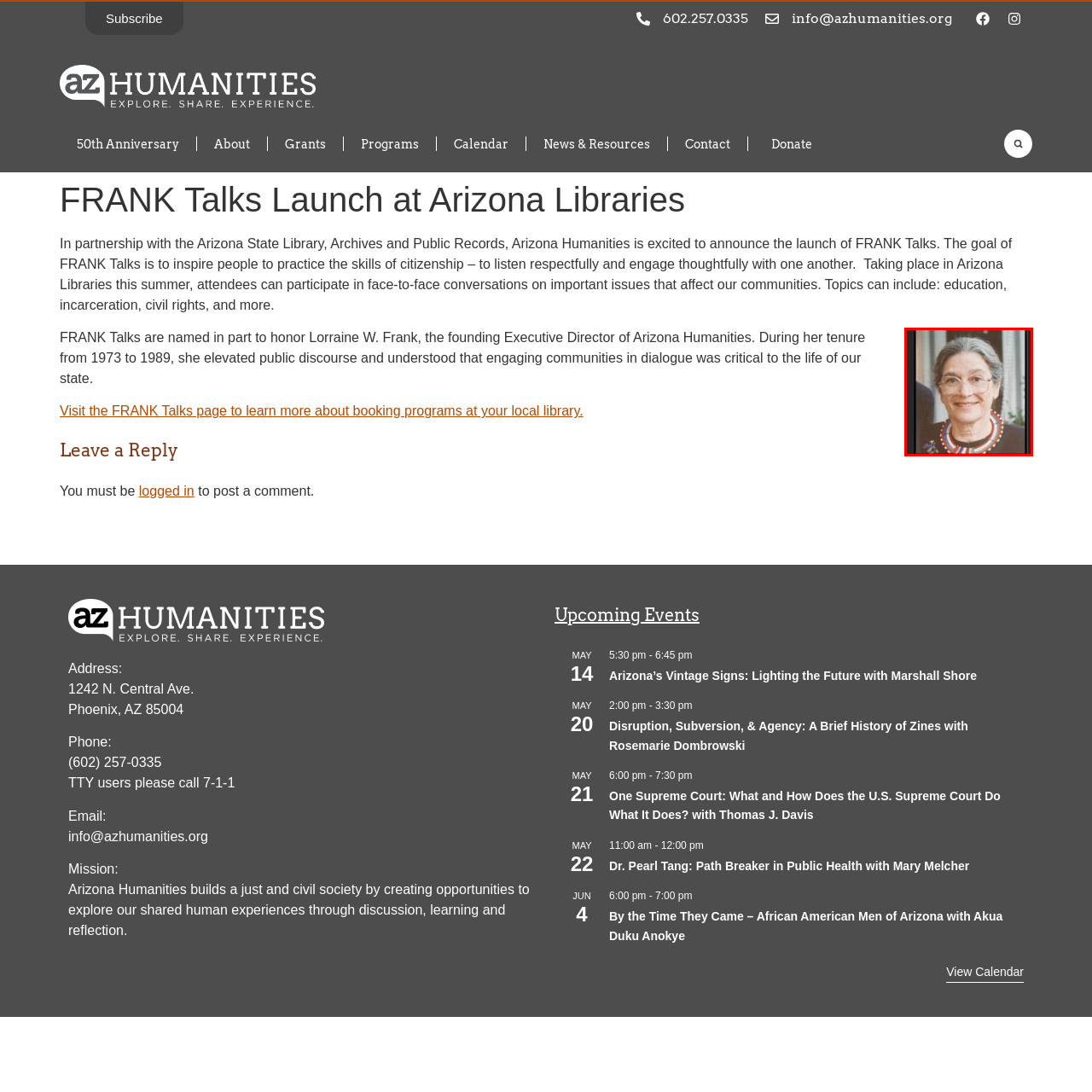What is Lorraine W. Frank's tenure as Executive Director?
Observe the image inside the red bounding box and give a concise answer using a single word or phrase.

1973 to 1989